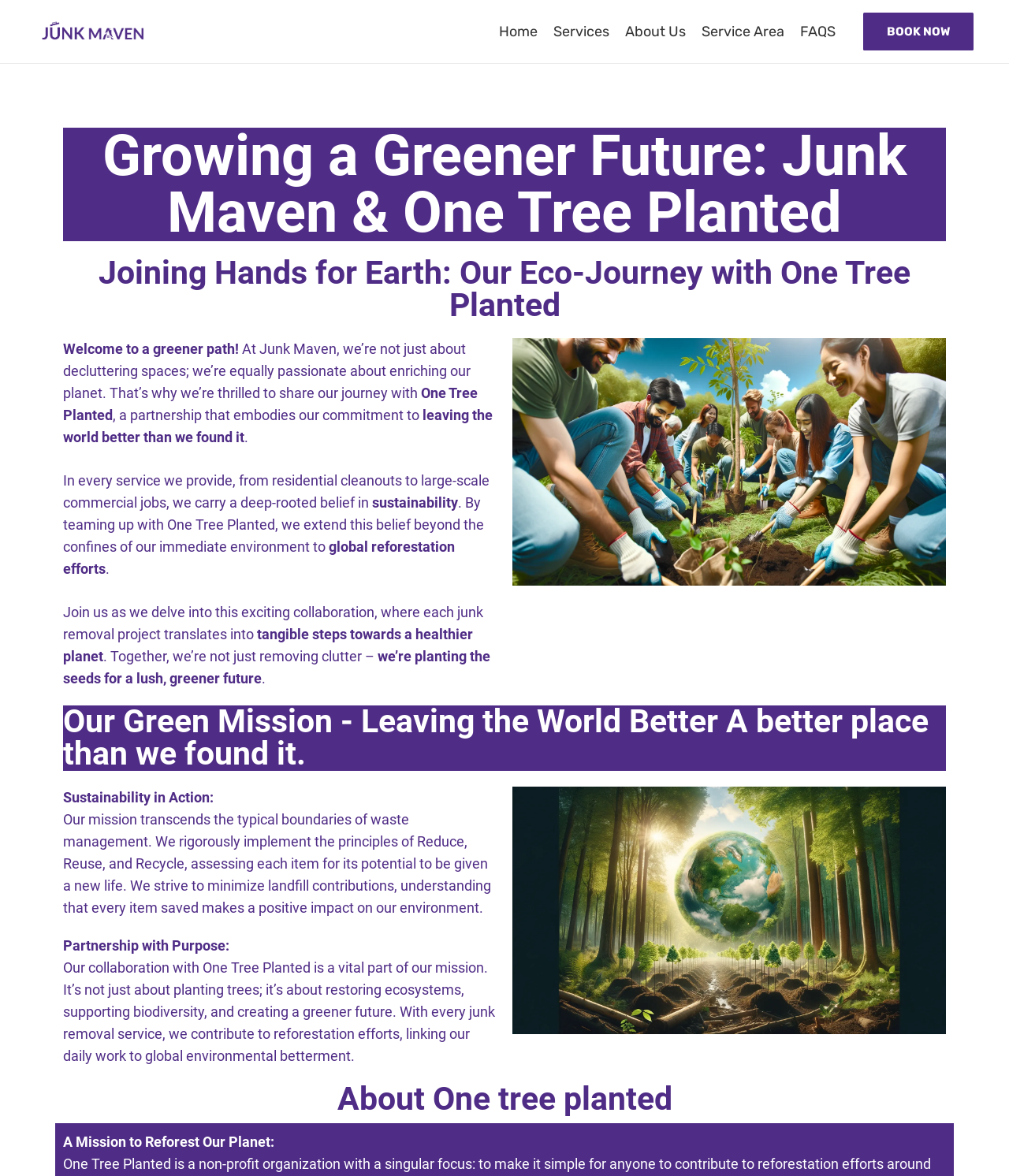Based on the provided description, "Book Now", find the bounding box of the corresponding UI element in the screenshot.

[0.855, 0.011, 0.965, 0.043]